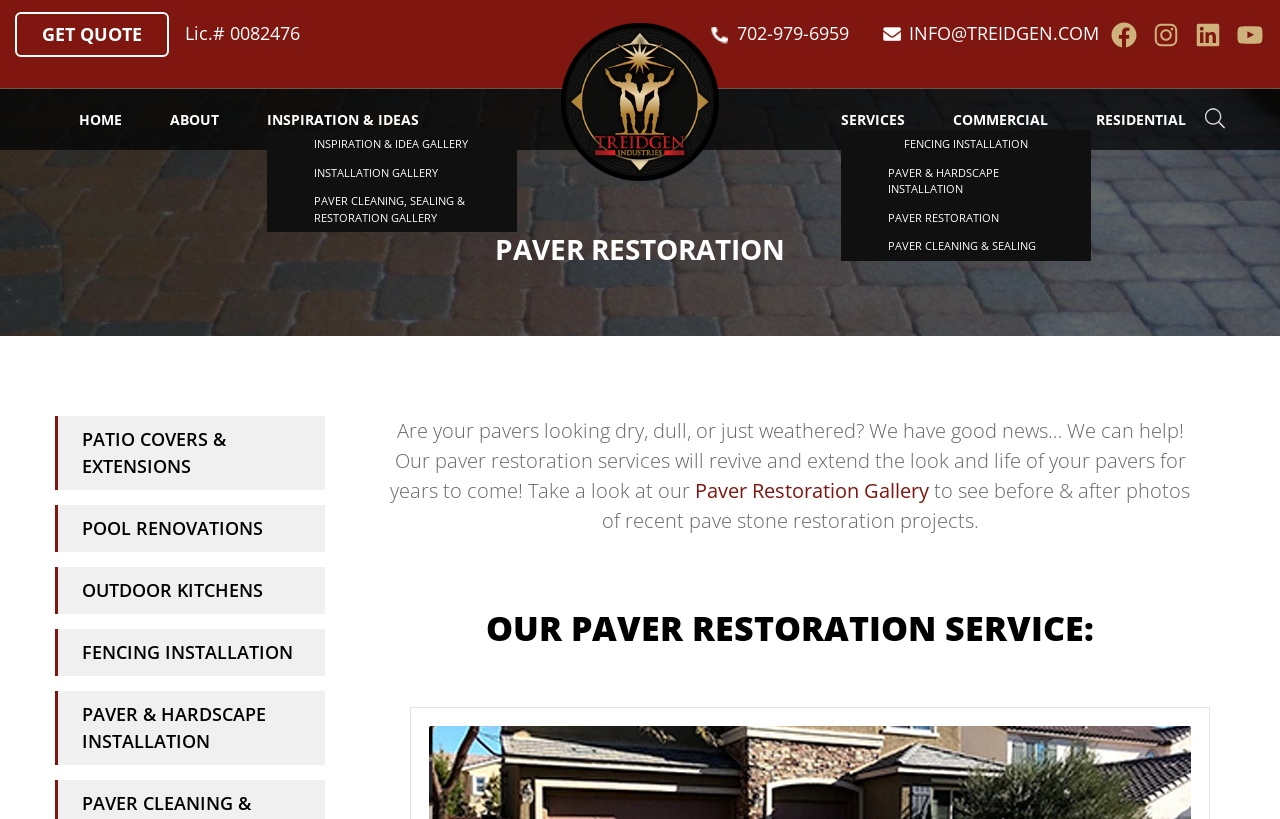Locate the bounding box coordinates of the clickable part needed for the task: "Contact via email".

[0.71, 0.026, 0.859, 0.055]